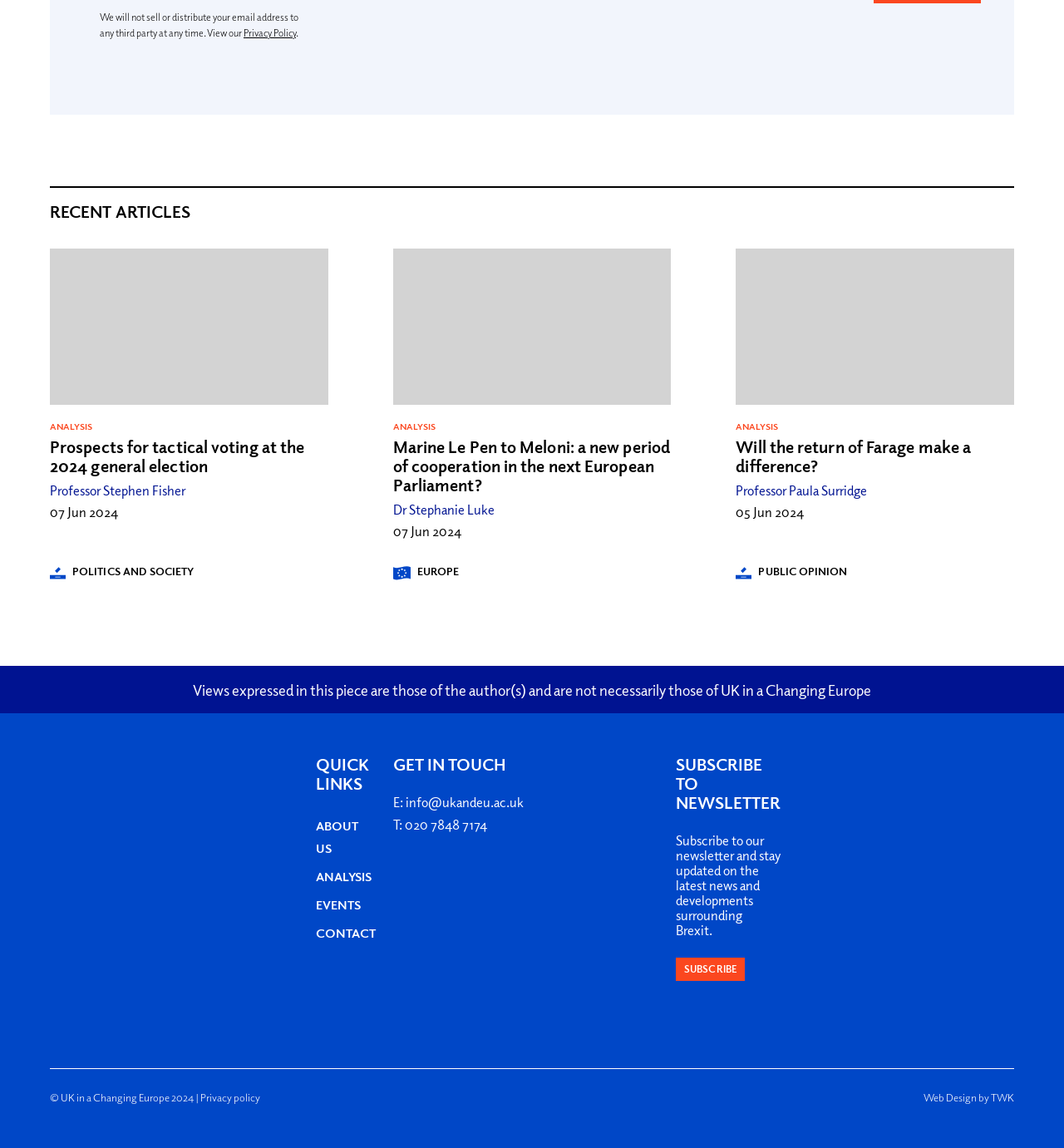Provide the bounding box for the UI element matching this description: "Web Design".

[0.868, 0.95, 0.918, 0.962]